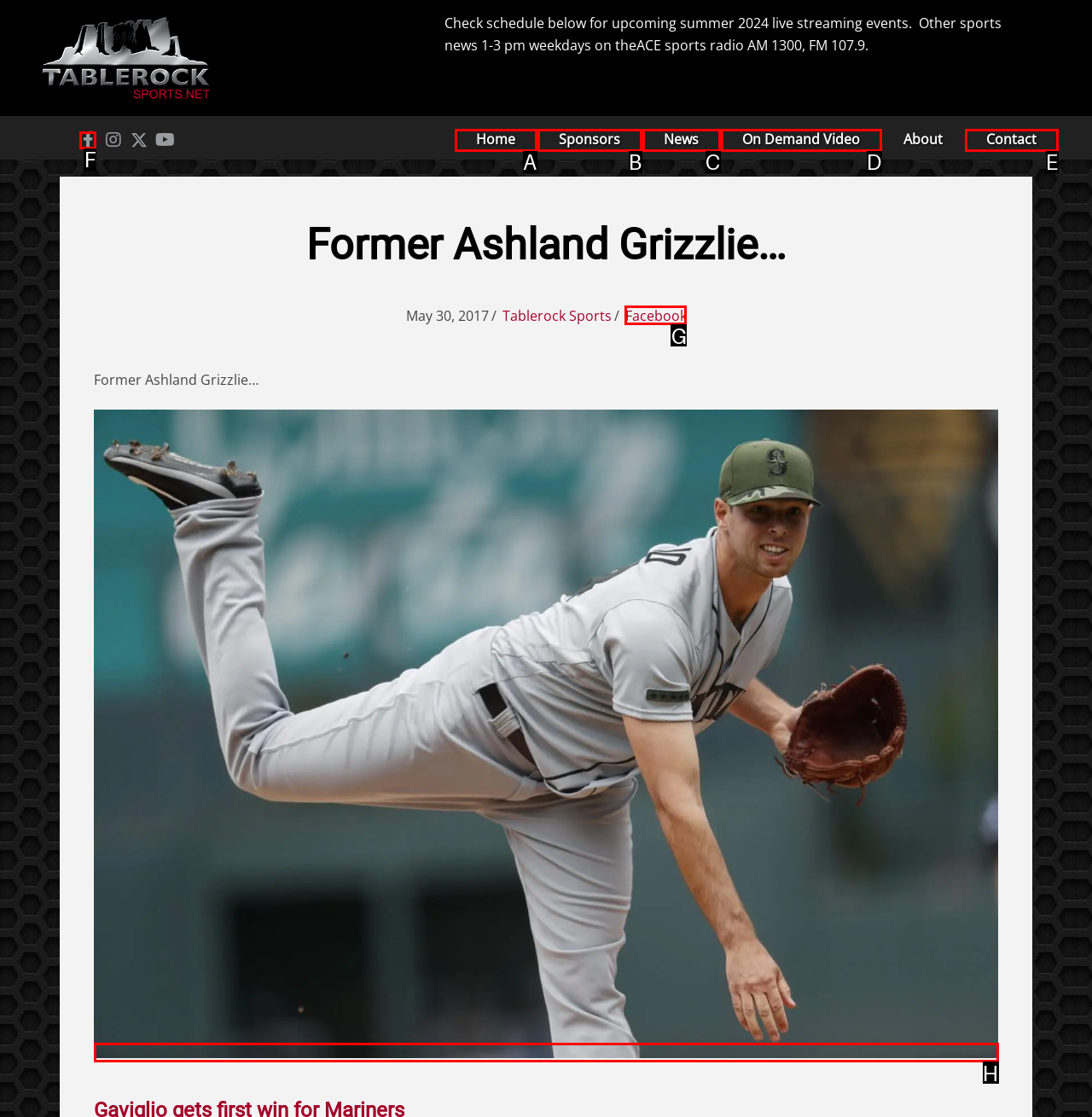Determine the letter of the element I should select to fulfill the following instruction: Click the Facebook button. Just provide the letter.

F